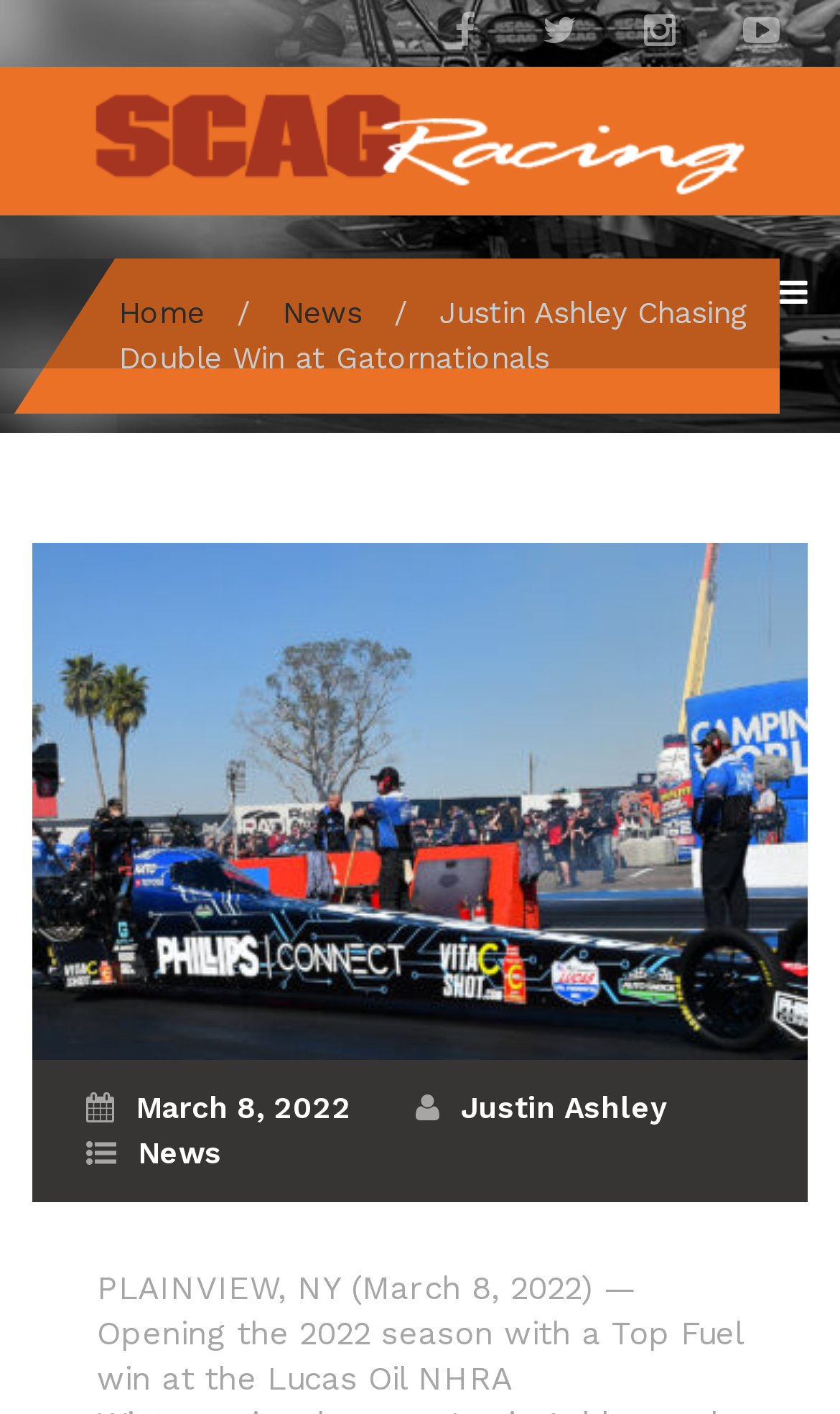What is the category of the news article? Please answer the question using a single word or phrase based on the image.

News